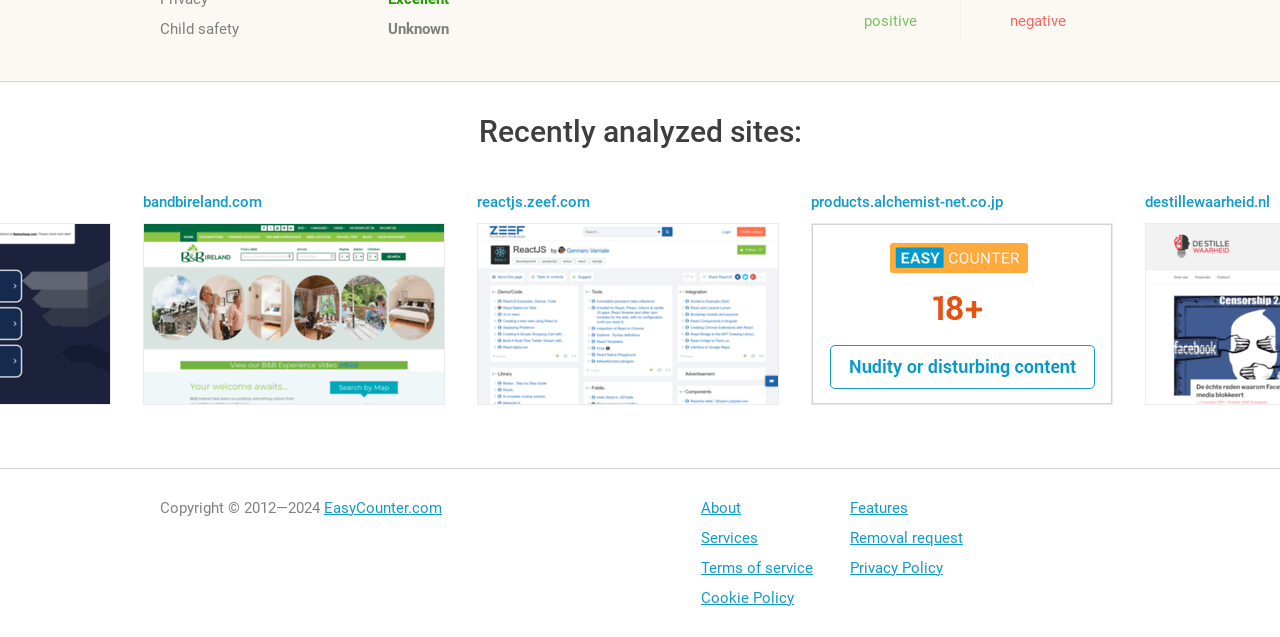Please analyze the image and give a detailed answer to the question:
How many image icons are there under the 'Recently analyzed sites:' section?

There are 4 image icons under the 'Recently analyzed sites:' section, each corresponding to a link, which are reactjs.zeef.com, products.alchemist-net.co.jp, destillewaarheid.nl, and bandbireland.com.